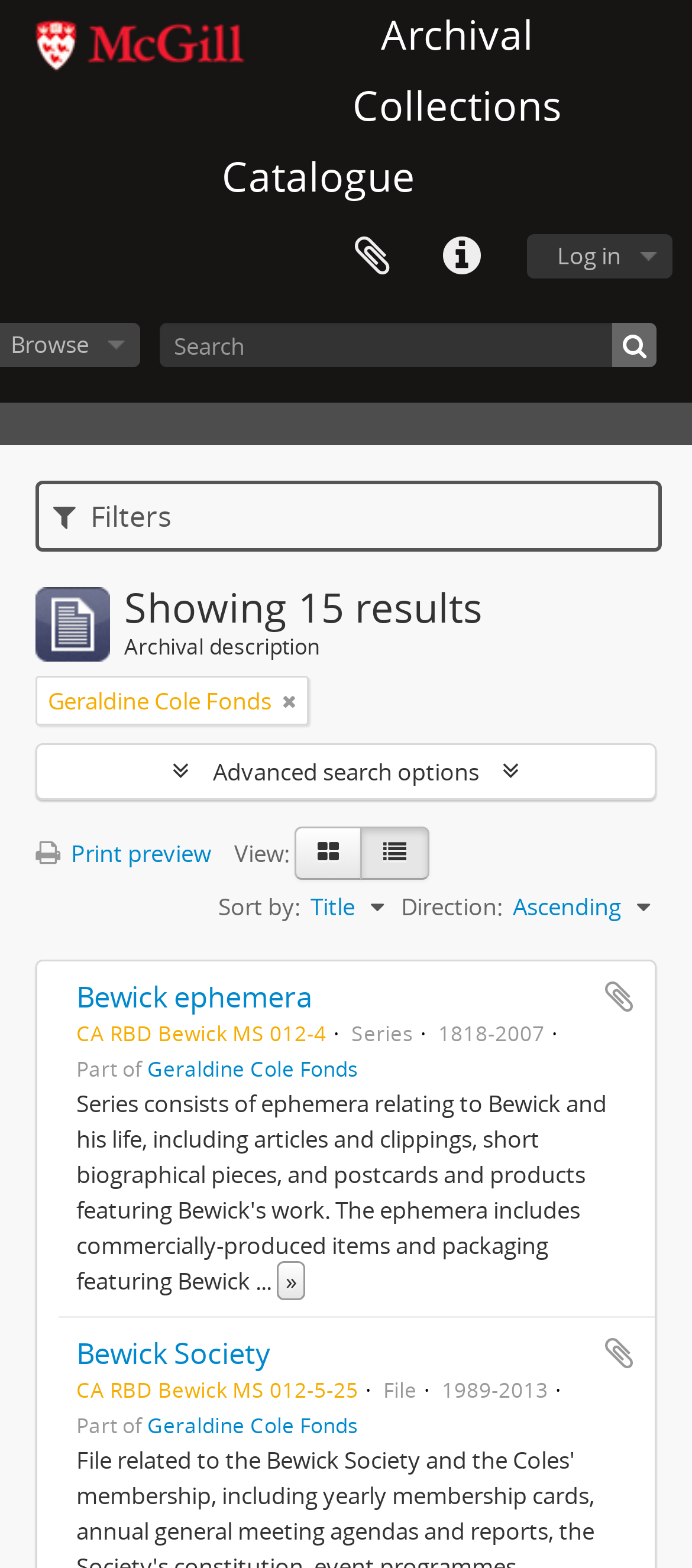Respond with a single word or short phrase to the following question: 
How many results are shown on the page?

15